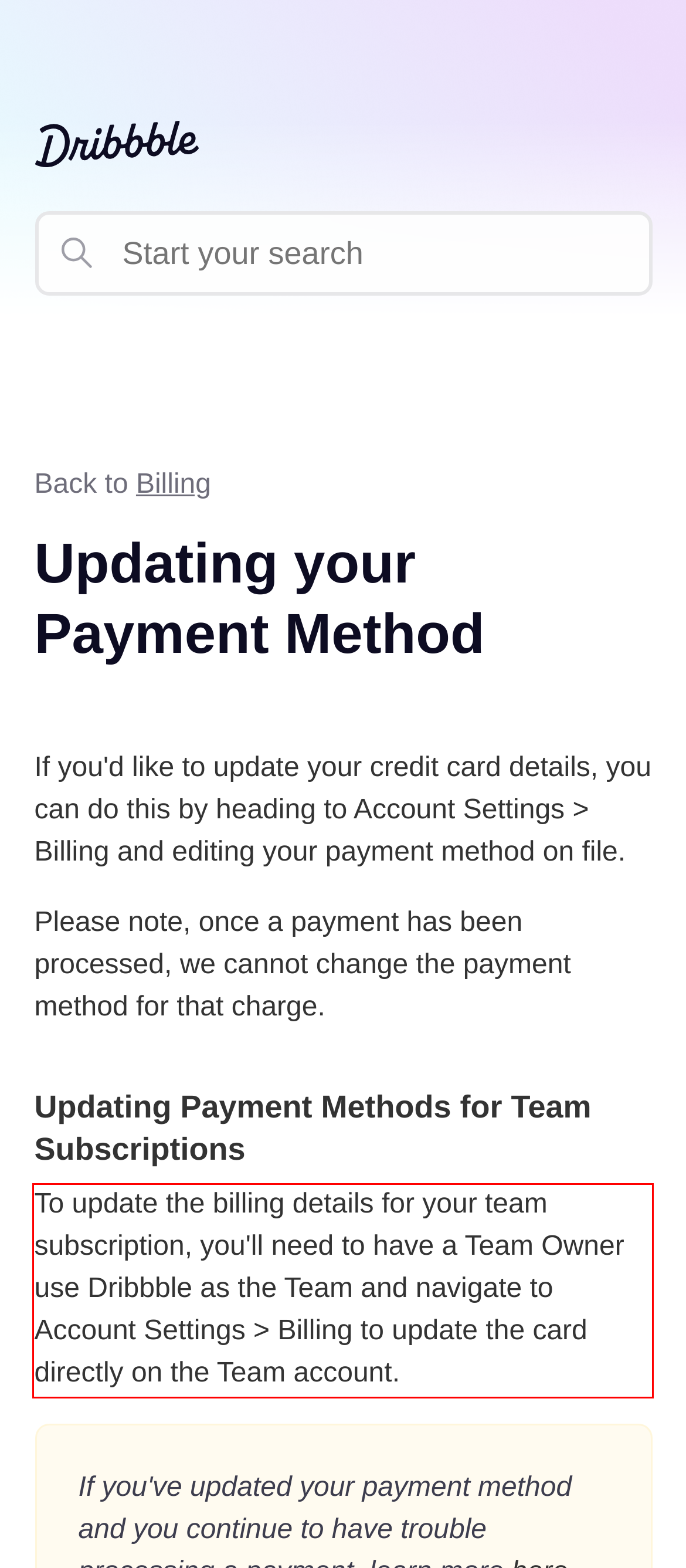You have a screenshot of a webpage with a red bounding box. Use OCR to generate the text contained within this red rectangle.

To update the billing details for your team subscription, you'll need to have a Team Owner use Dribbble as the Team and navigate to Account Settings > Billing to update the card directly on the Team account.